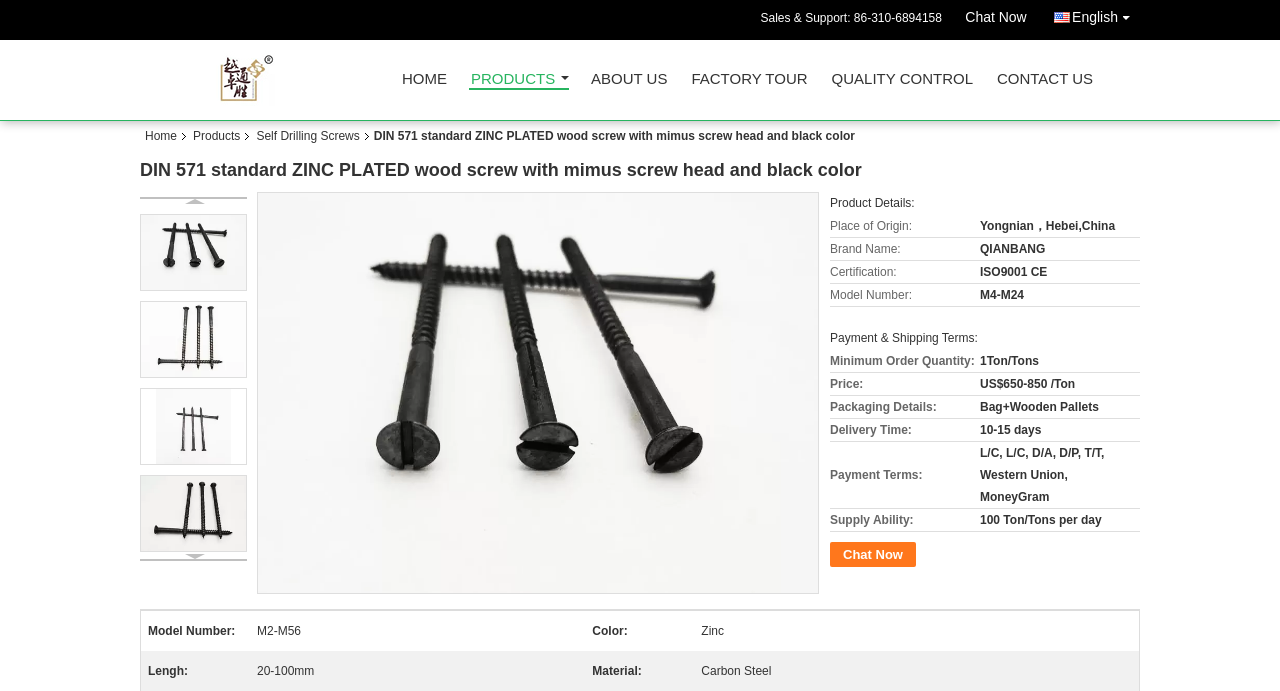Determine the bounding box coordinates for the clickable element required to fulfill the instruction: "Click the 'Chat Now' button". Provide the coordinates as four float numbers between 0 and 1, i.e., [left, top, right, bottom].

[0.754, 0.0, 0.802, 0.058]